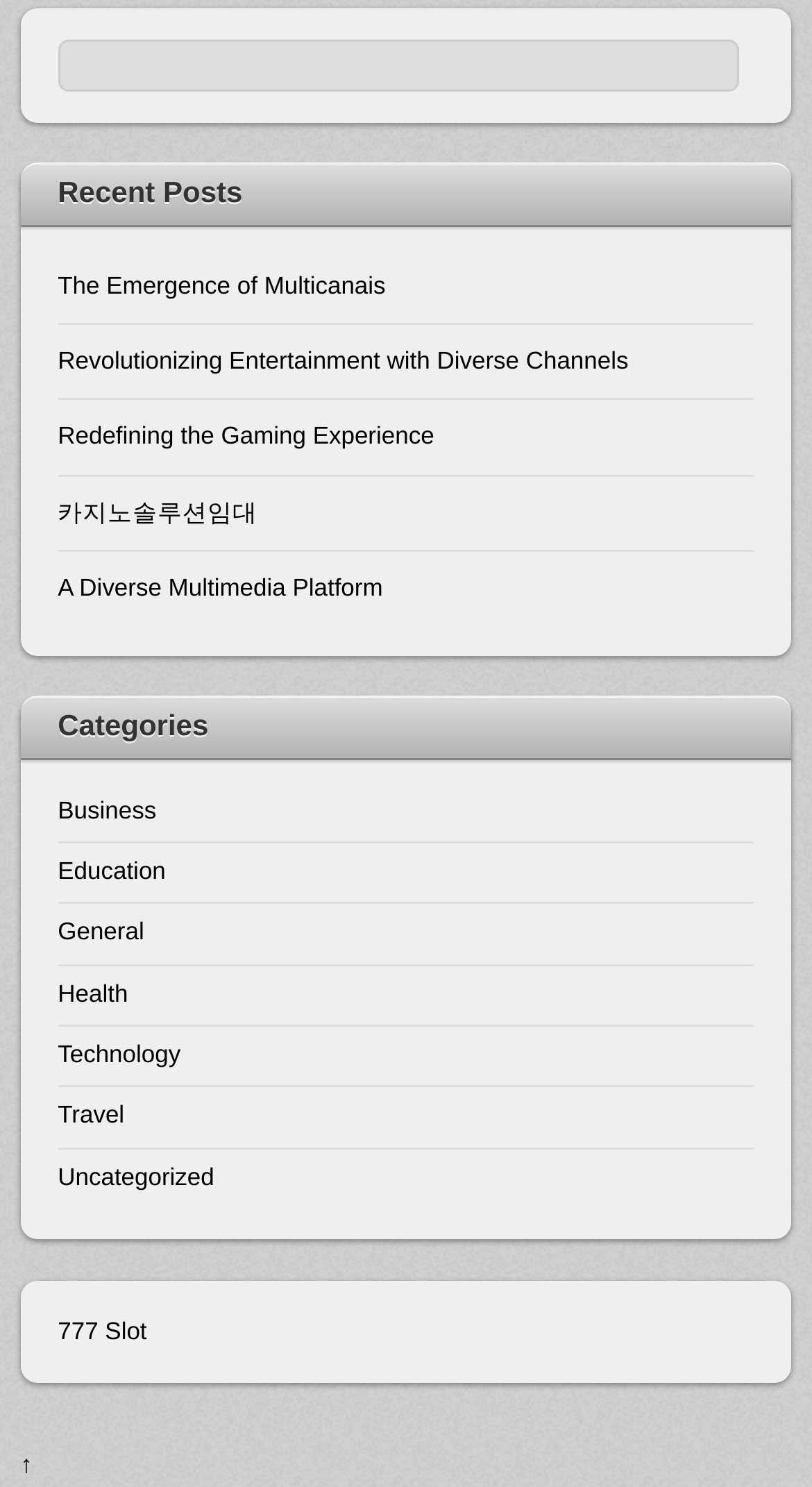Please identify the bounding box coordinates of the element I need to click to follow this instruction: "browse the 'Business' category".

[0.071, 0.536, 0.192, 0.554]